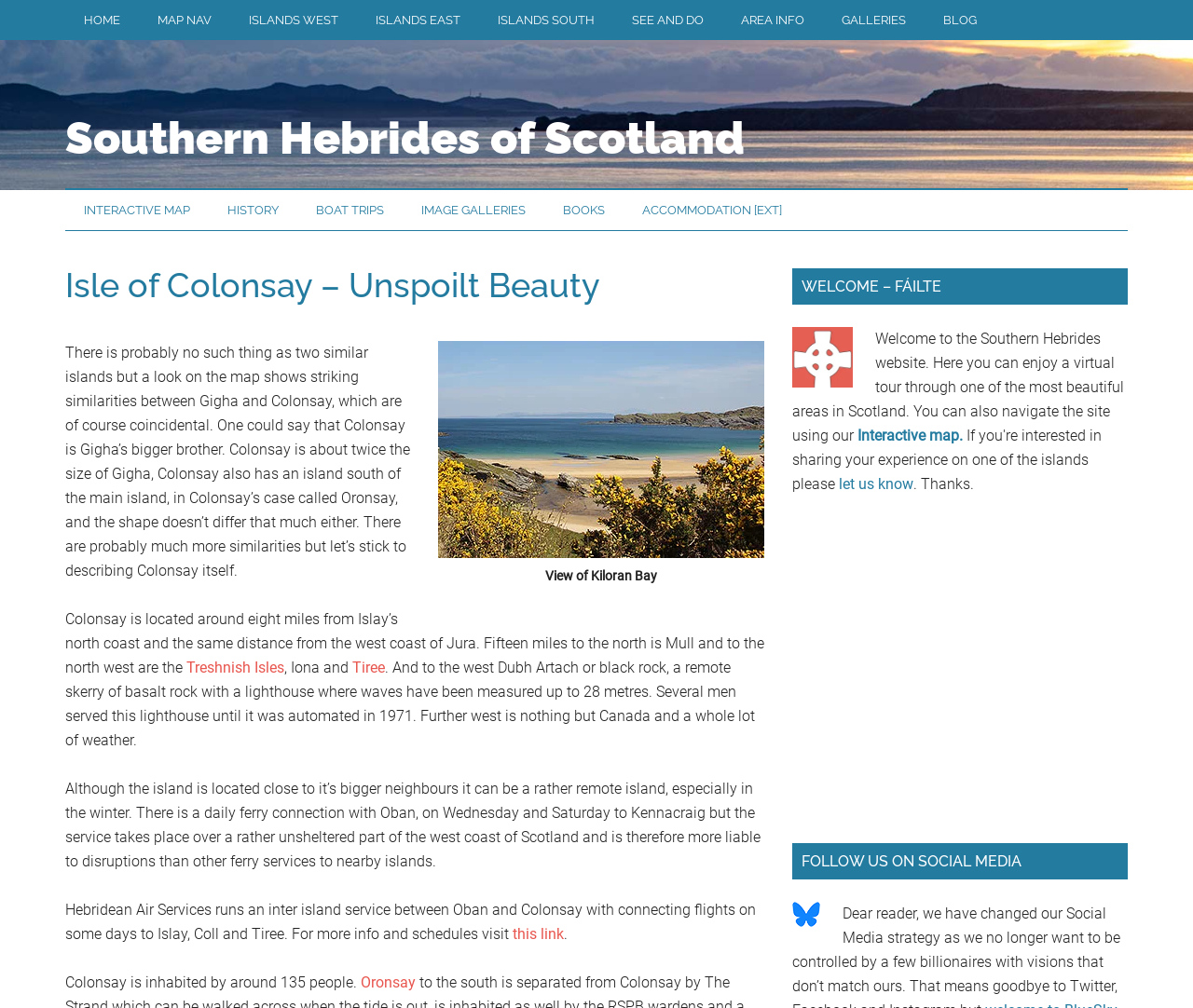What is the name of the island south of Colonsay?
Using the details from the image, give an elaborate explanation to answer the question.

I determined the answer by reading the static text 'Colonsay is about twice the size of Gigha, Colonsay also has an island south of the main island, in Colonsay’s case called Oronsay...' which mentions the name of the island south of Colonsay.